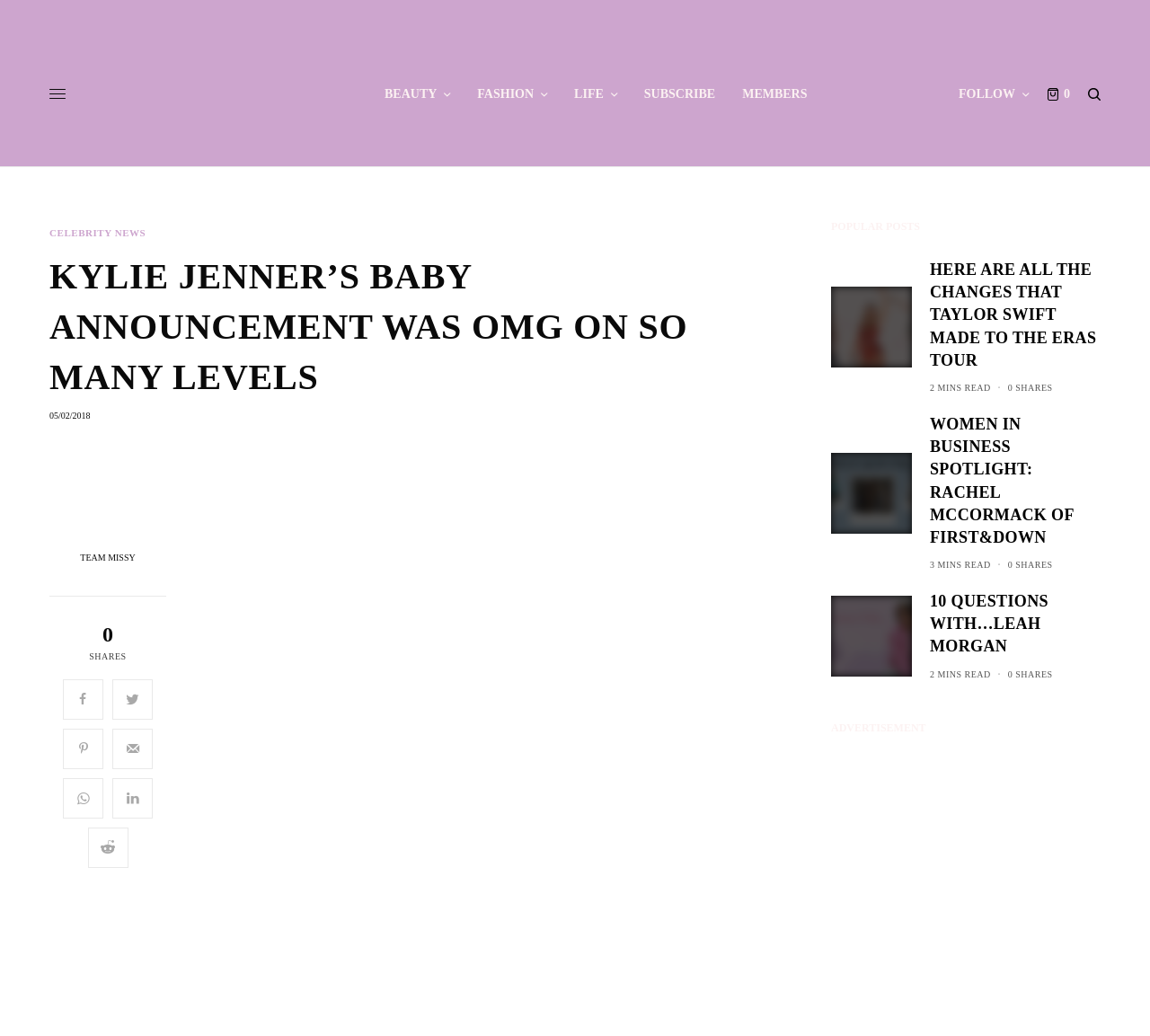Please determine the bounding box coordinates of the clickable area required to carry out the following instruction: "Follow us on Twitter". The coordinates must be four float numbers between 0 and 1, represented as [left, top, right, bottom].

None